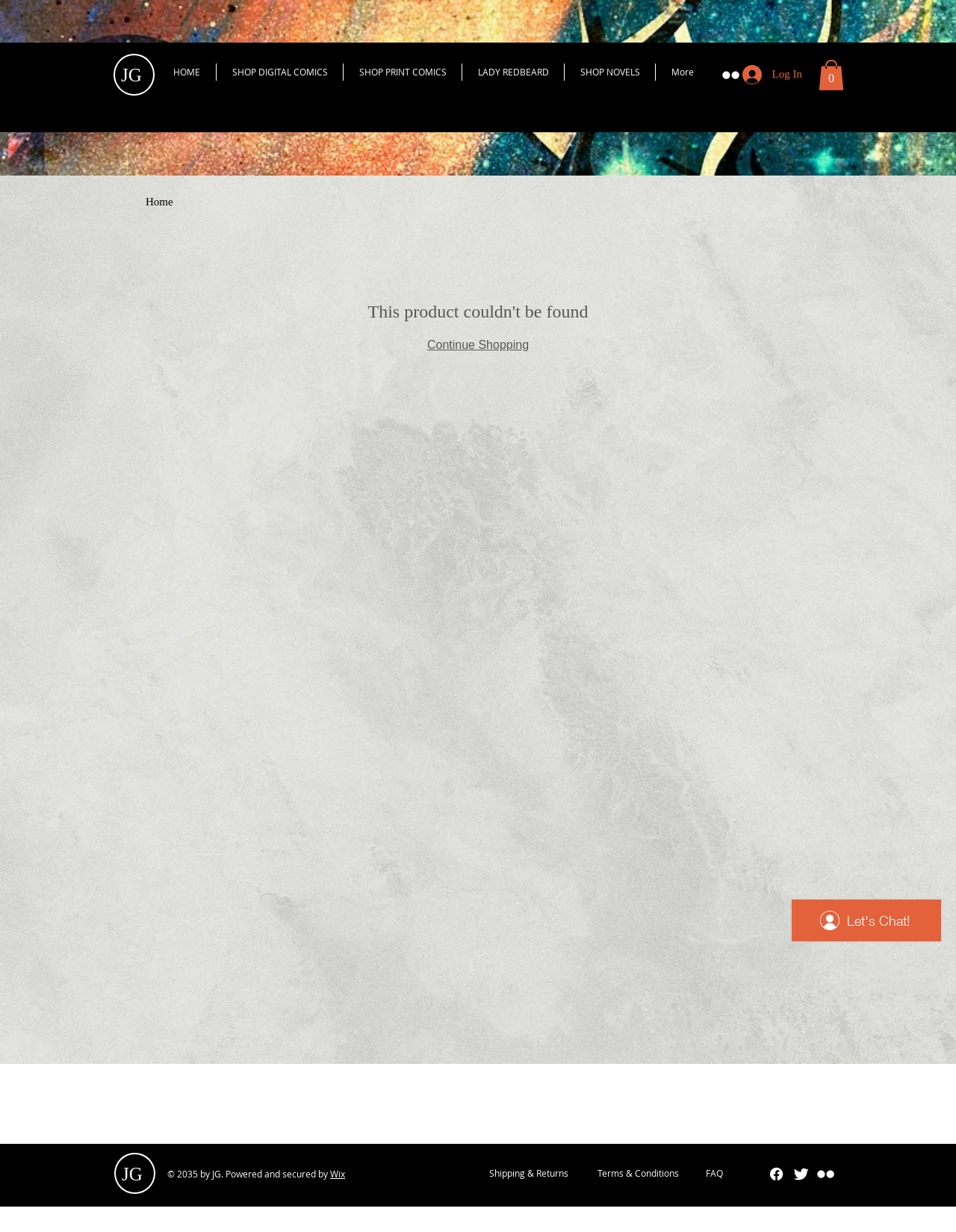Identify the bounding box coordinates of the clickable region required to complete the instruction: "Log in to the account". The coordinates should be given as four float numbers within the range of 0 and 1, i.e., [left, top, right, bottom].

[0.765, 0.049, 0.85, 0.072]